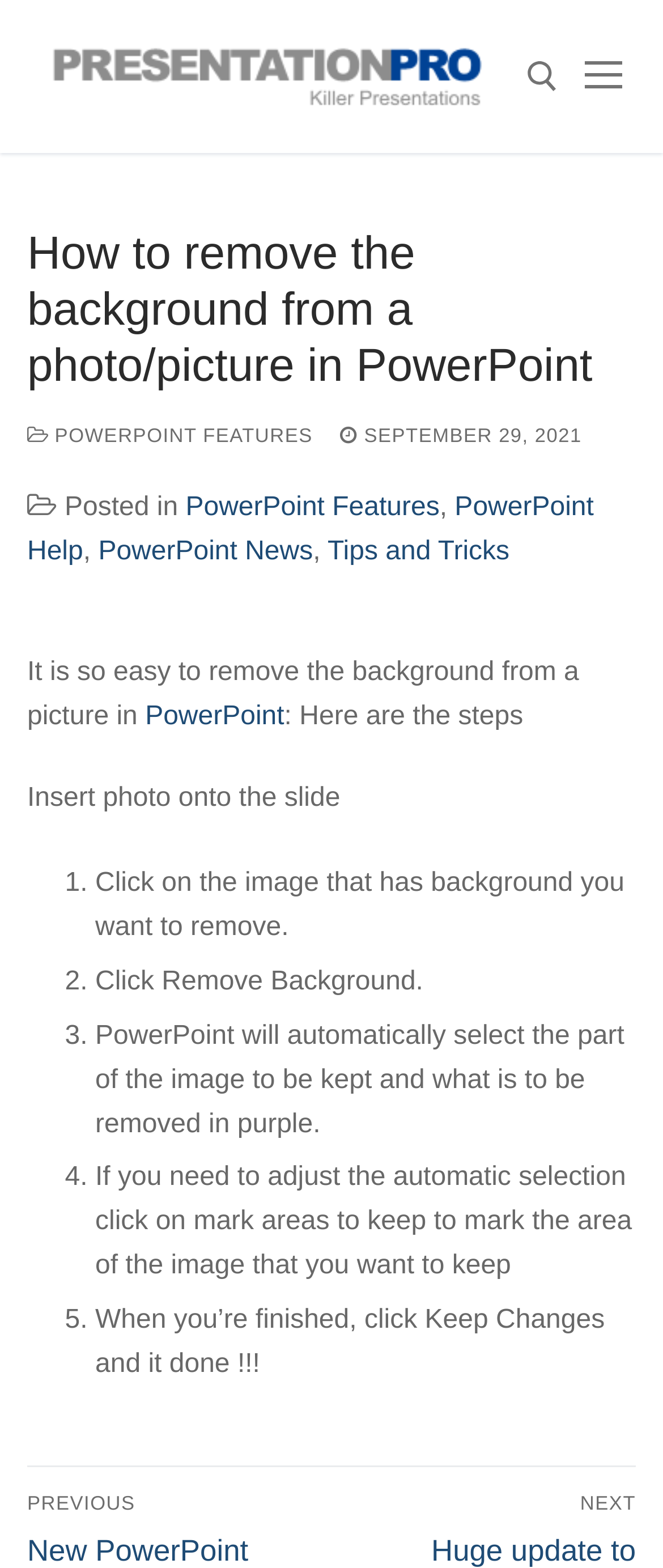Pinpoint the bounding box coordinates of the area that should be clicked to complete the following instruction: "Read the post". The coordinates must be given as four float numbers between 0 and 1, i.e., [left, top, right, bottom].

[0.041, 0.42, 0.873, 0.466]